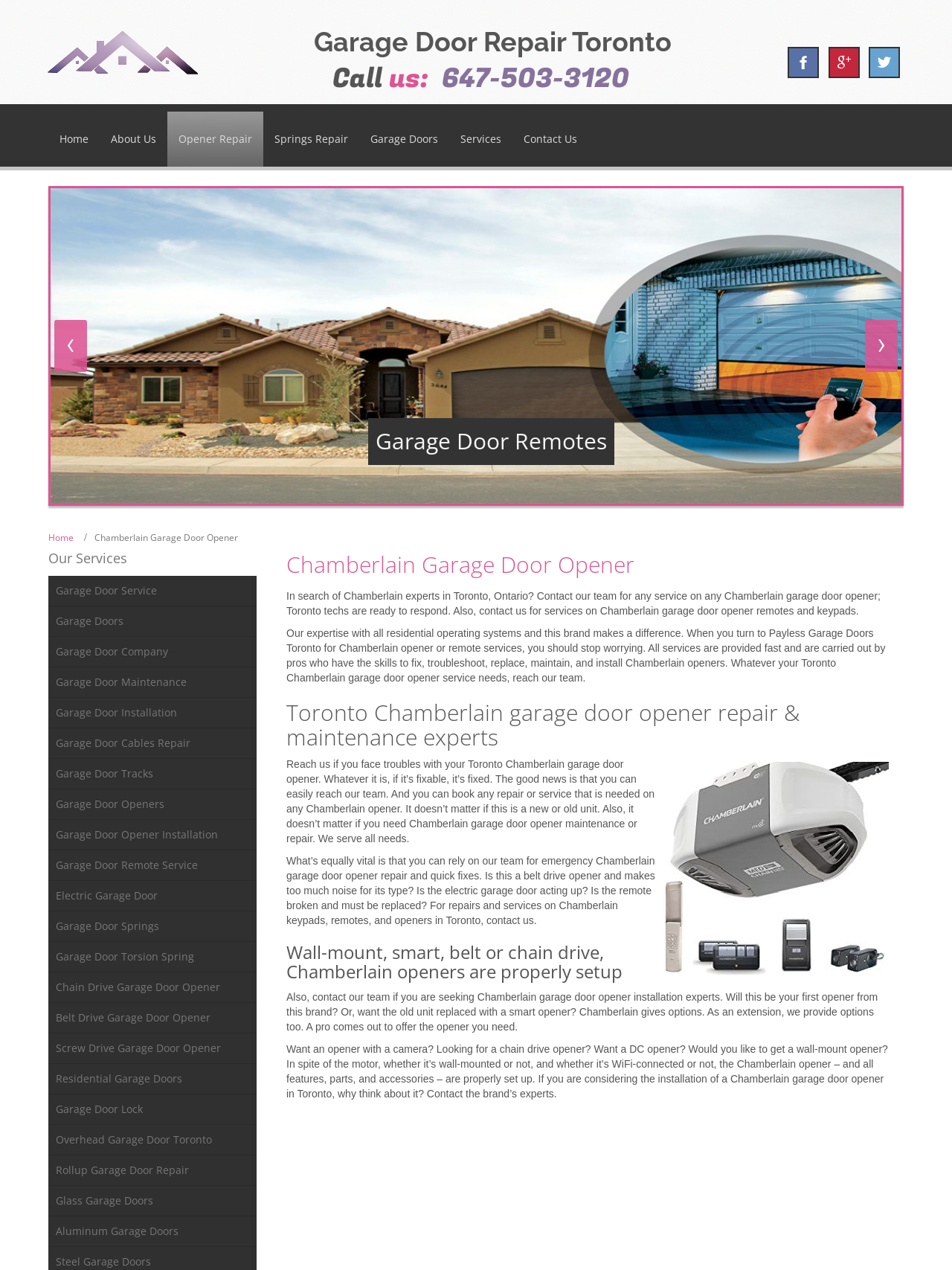Please find the bounding box coordinates of the element that needs to be clicked to perform the following instruction: "Click on garage door repair toronto". The bounding box coordinates should be four float numbers between 0 and 1, represented as [left, top, right, bottom].

[0.043, 0.019, 0.212, 0.059]